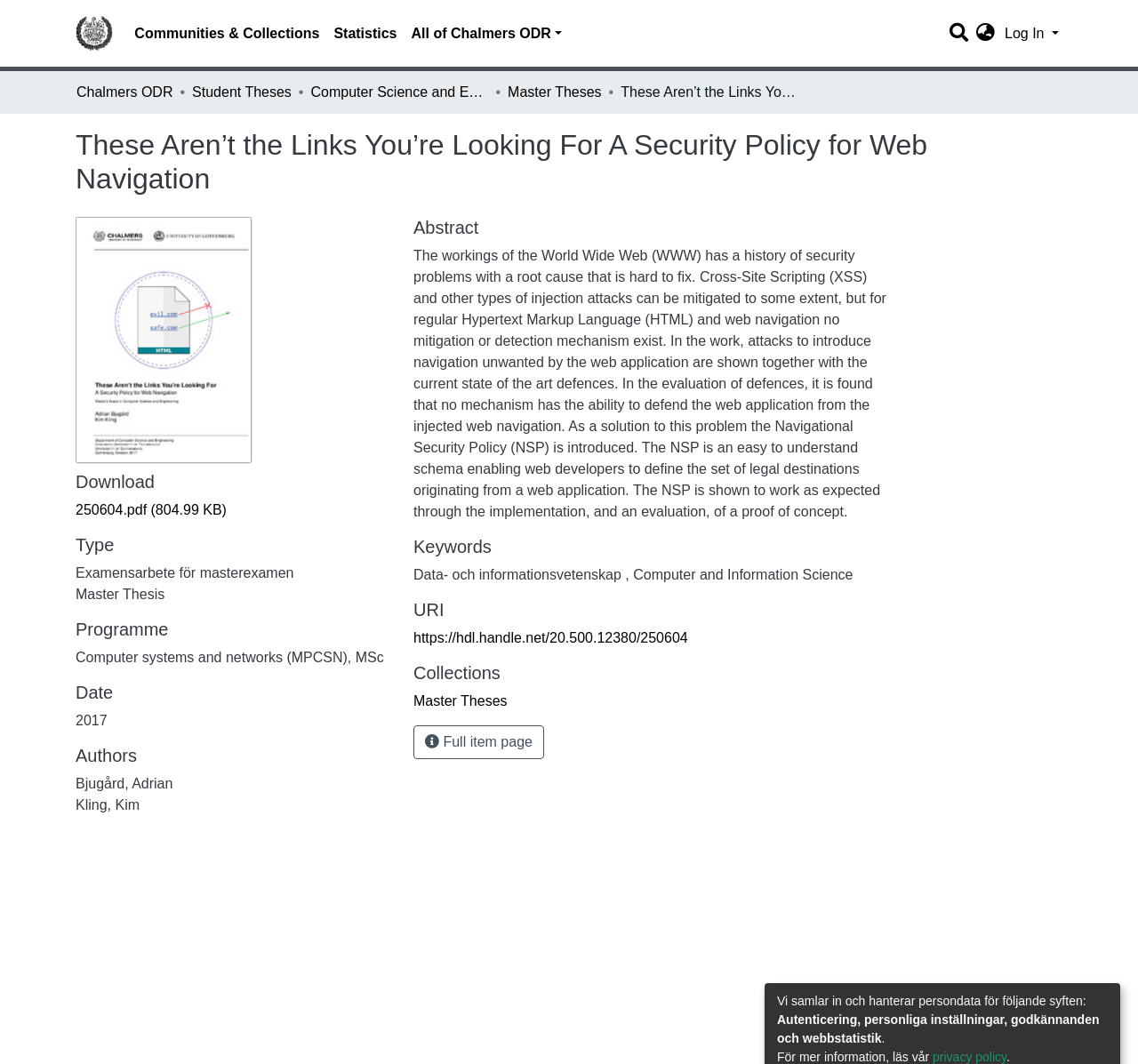What is the search button icon?
From the screenshot, supply a one-word or short-phrase answer.

